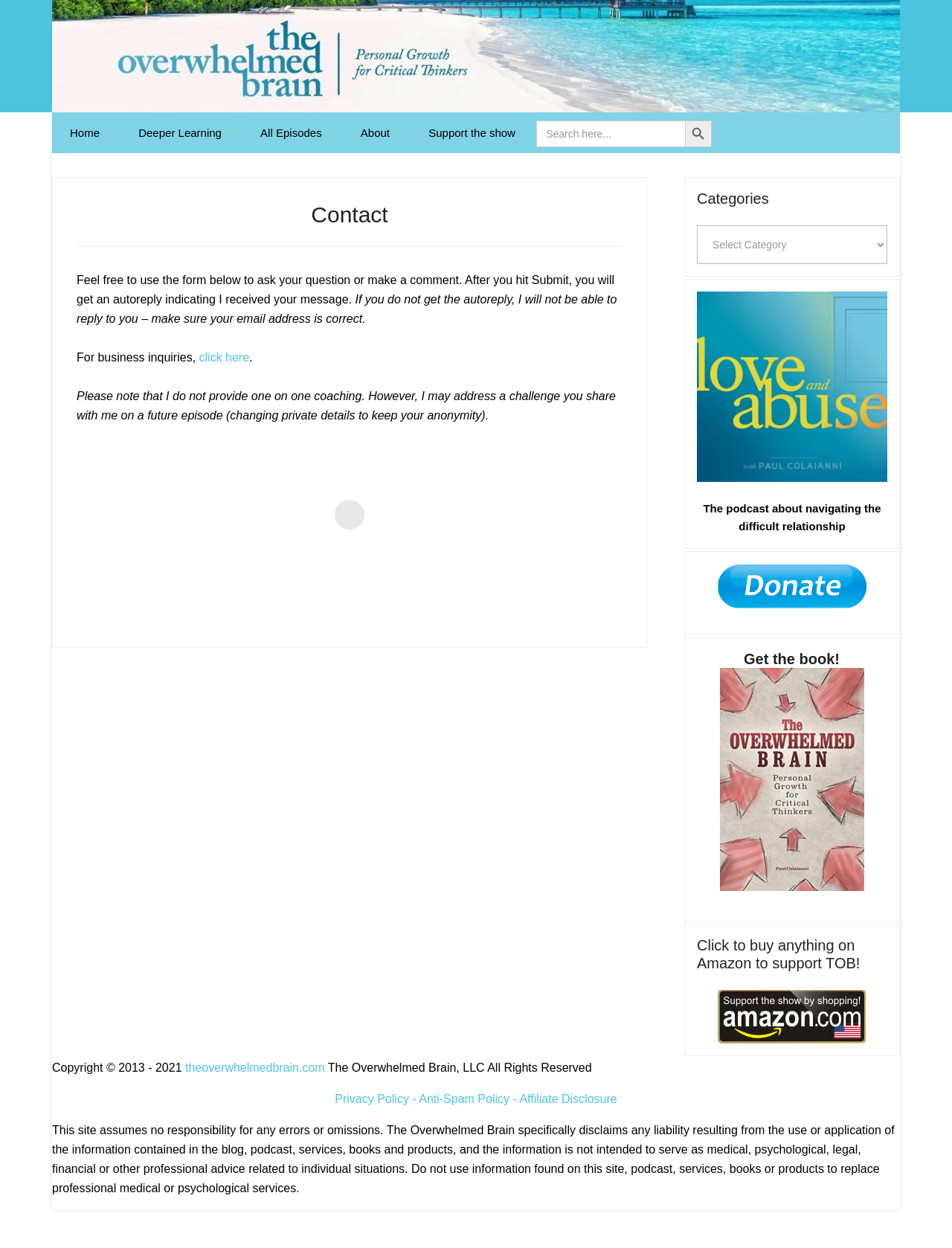What is the author's policy on one-on-one coaching?
Kindly answer the question with as much detail as you can.

According to the text, the author does not provide one-on-one coaching. The text states 'Please note that I do not provide one on one coaching.'